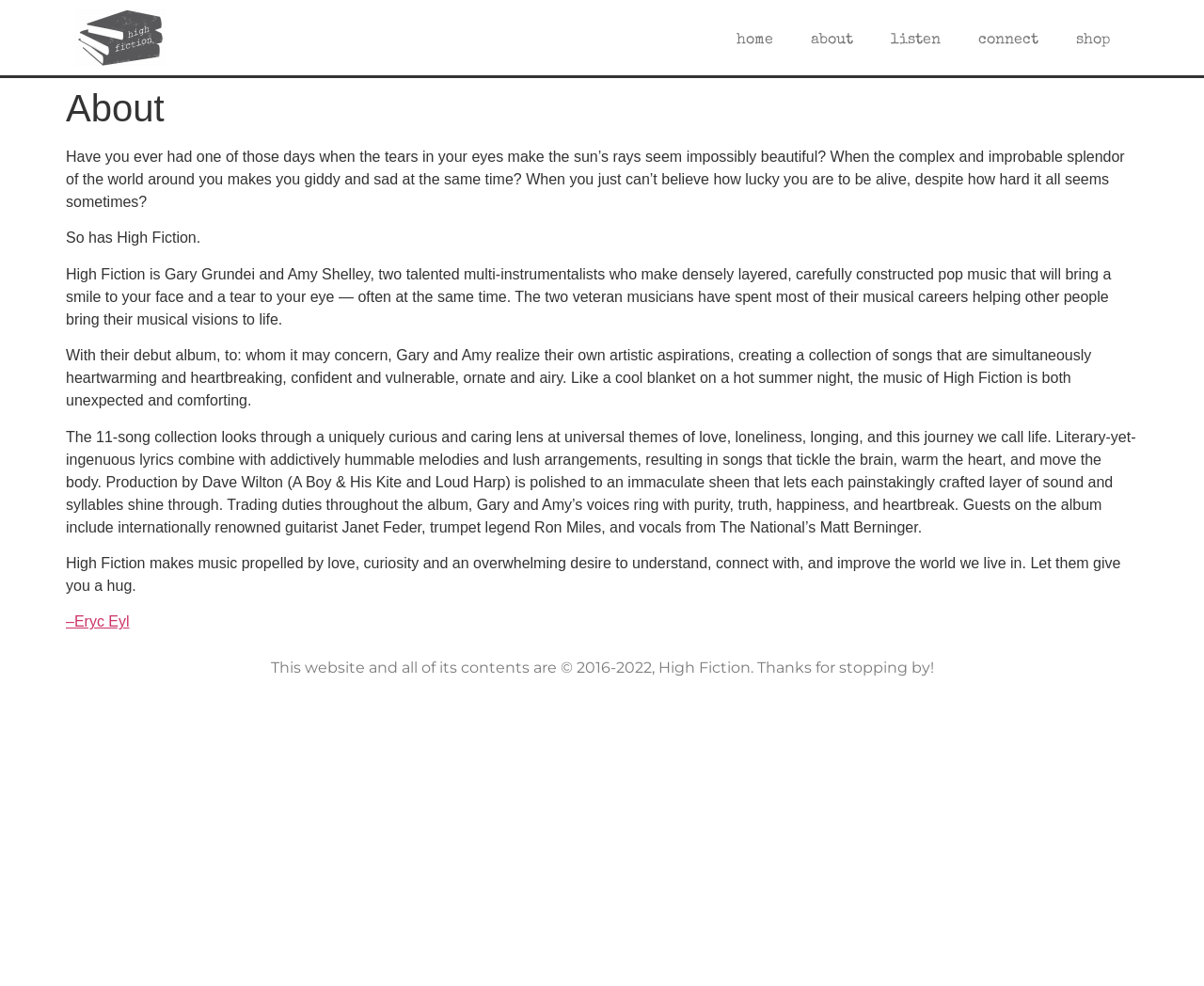Answer in one word or a short phrase: 
What is the theme of the songs in the debut album?

love, loneliness, longing, and life